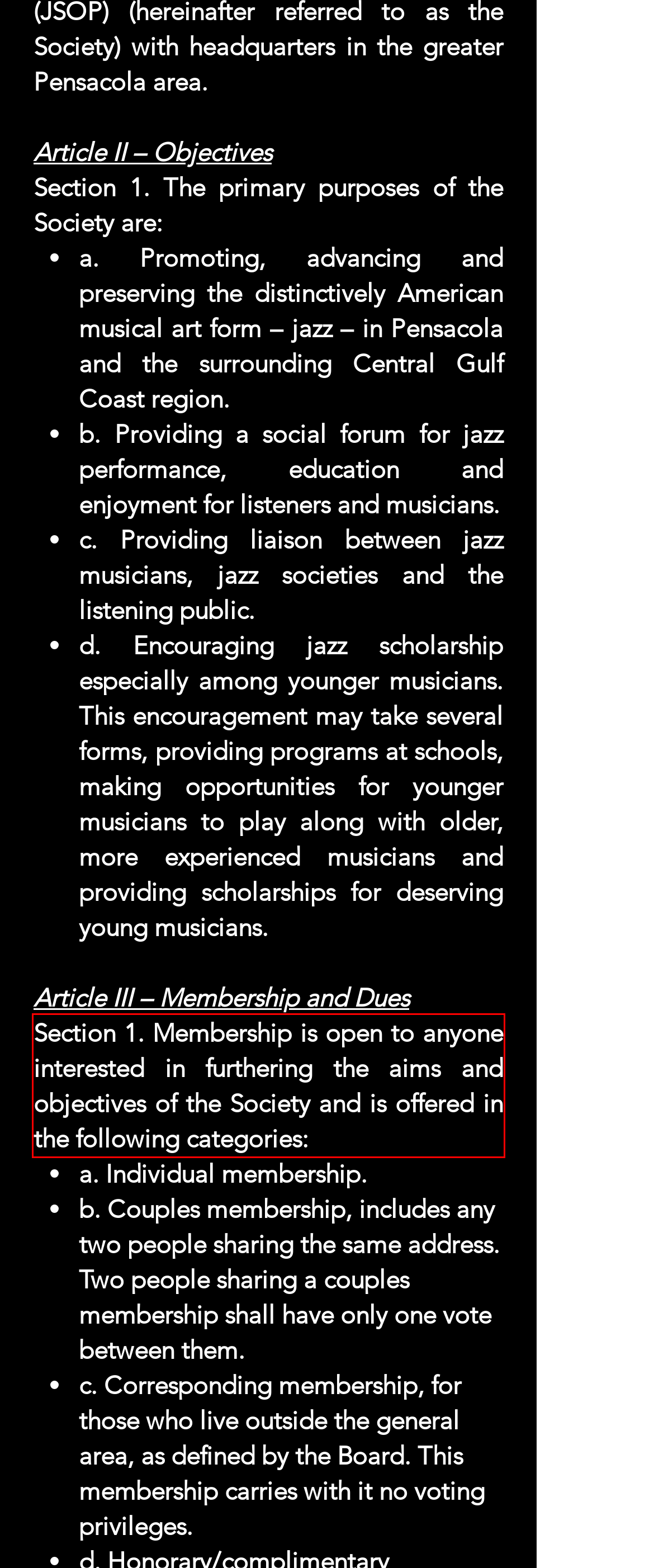Please examine the screenshot of the webpage and read the text present within the red rectangle bounding box.

Section 1. Membership is open to anyone interested in furthering the aims and objectives of the Society and is offered in the following categories: